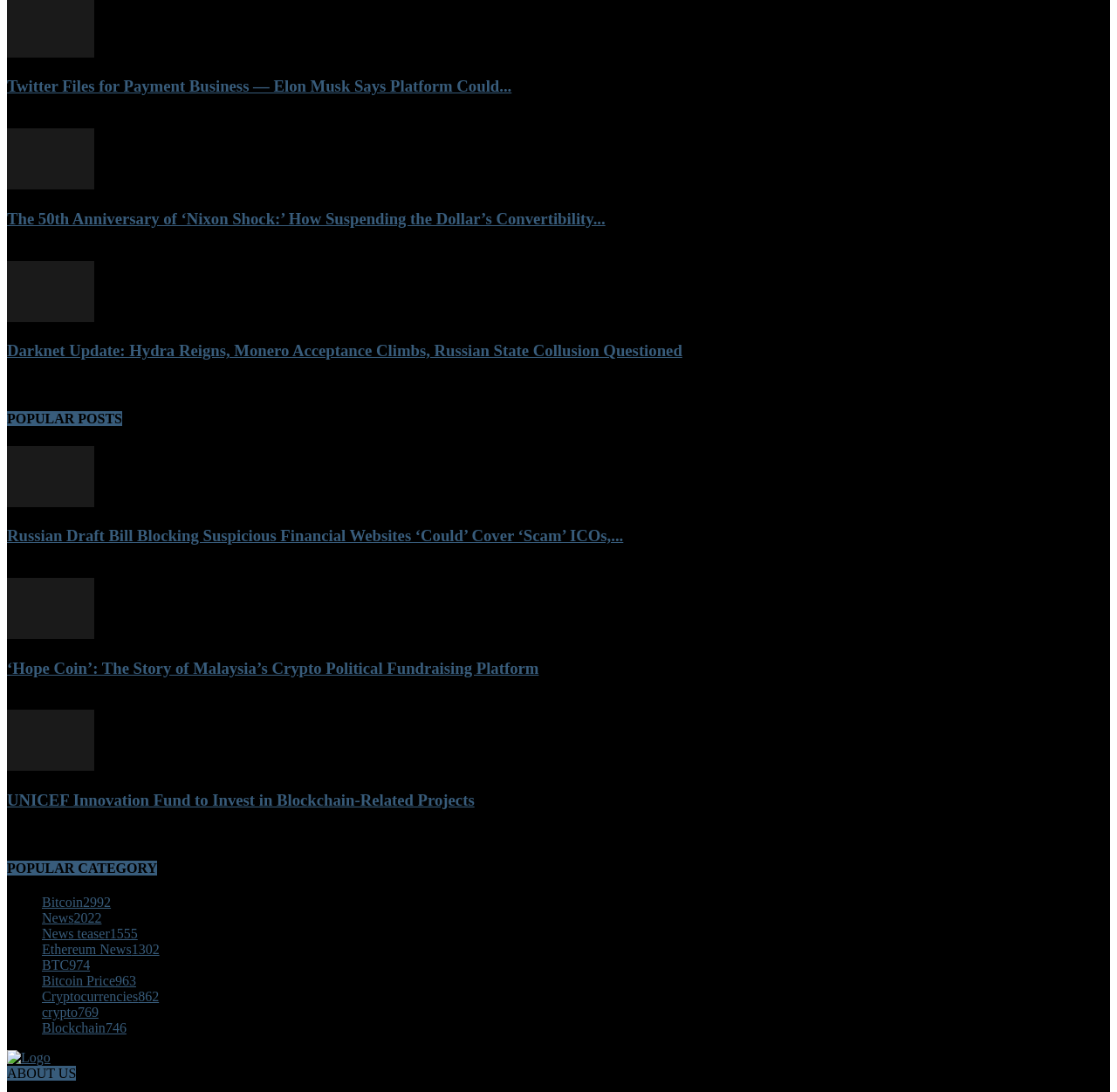How many popular posts are there?
Please give a detailed and elaborate explanation in response to the question.

I counted the number of links under the 'POPULAR POSTS' heading, and there are 6 links.